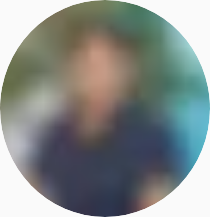What type of events might Martin support youth delegations at?
From the image, respond using a single word or phrase.

Climate summits